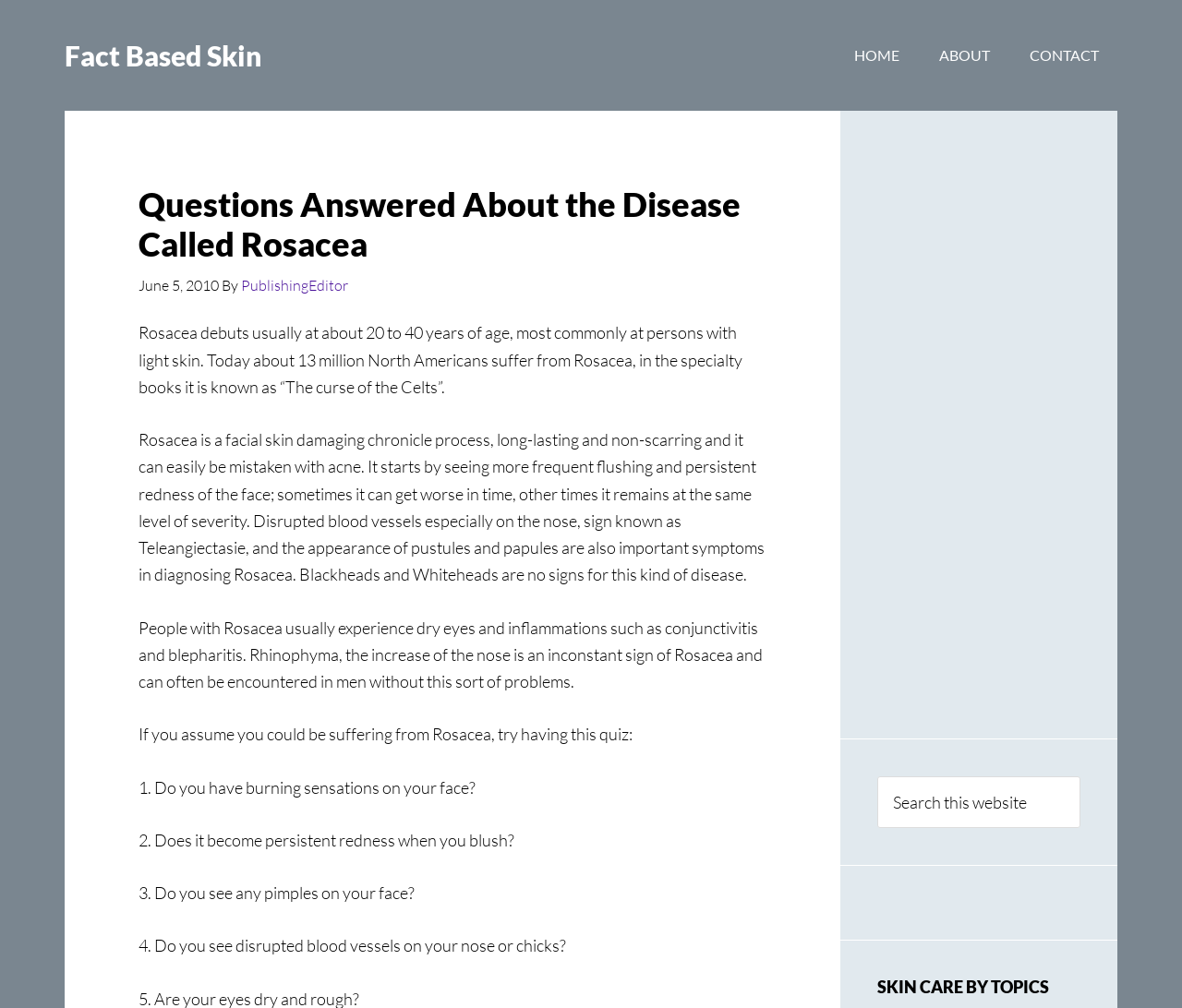Identify the bounding box coordinates for the UI element that matches this description: "Fact Based Skin".

[0.055, 0.038, 0.221, 0.071]